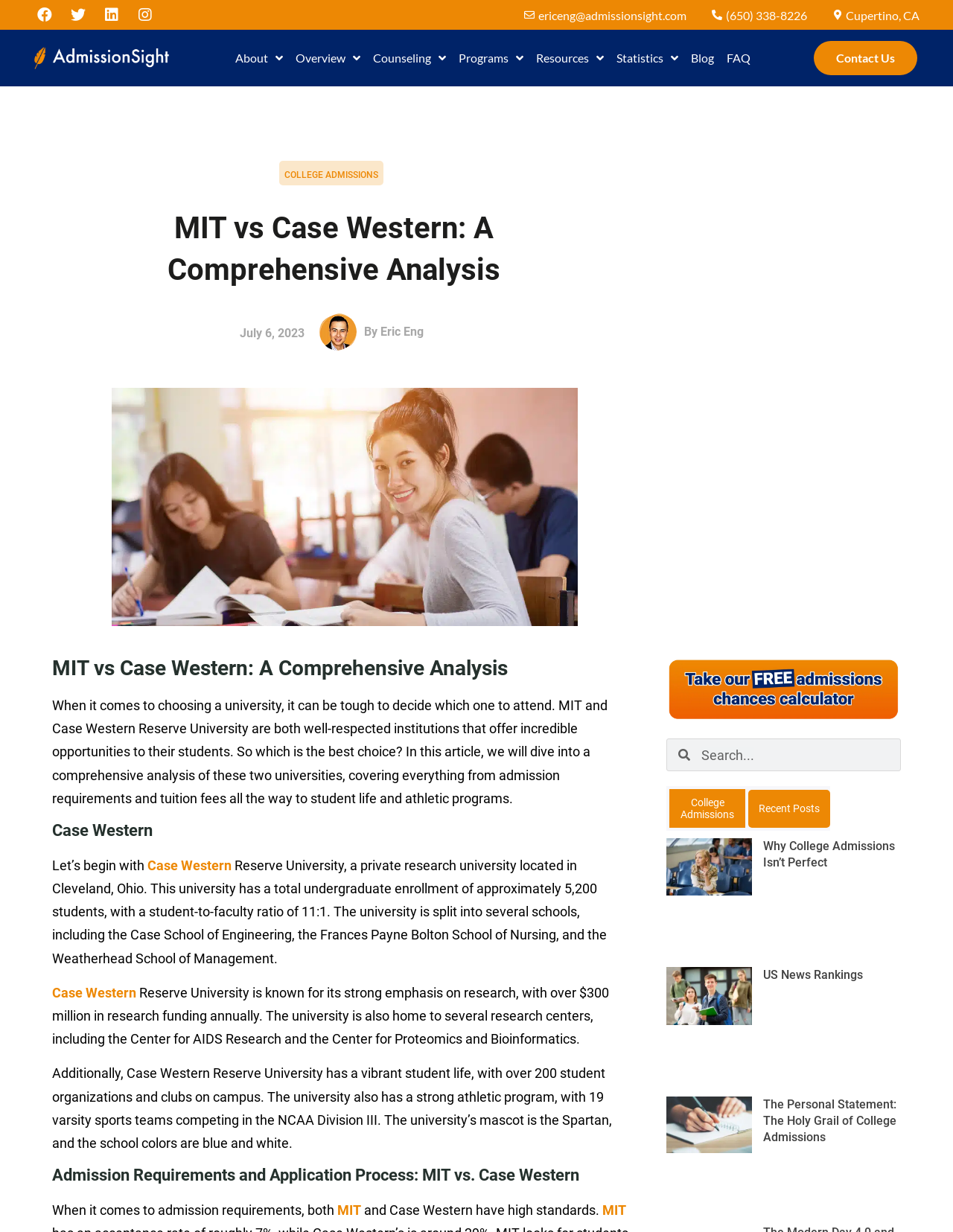What is the student-to-faculty ratio of Case Western Reserve University?
Ensure your answer is thorough and detailed.

I found the answer by reading the text in the section about Case Western Reserve University, which mentions that the university has a student-to-faculty ratio of 11:1.